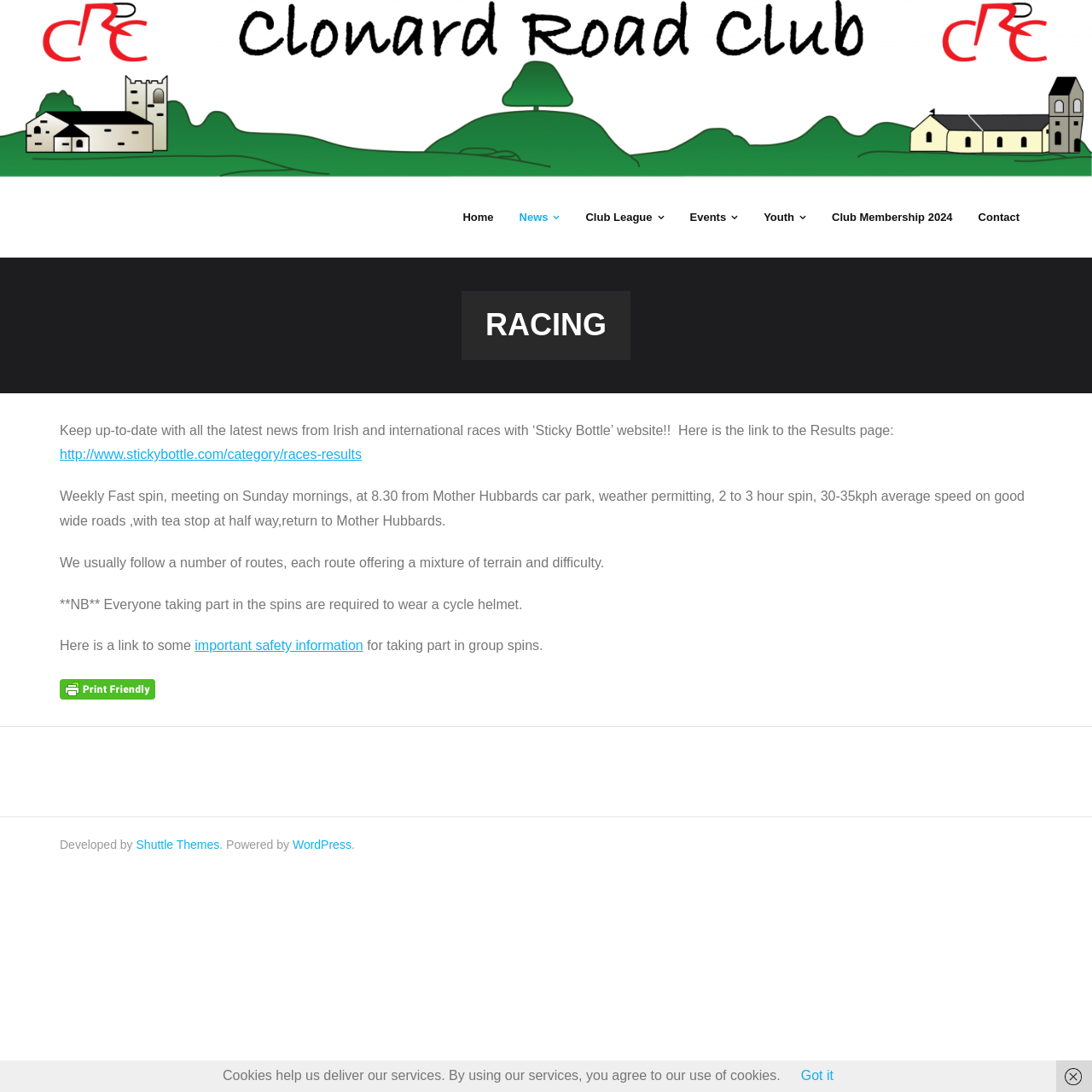Generate a comprehensive caption for the webpage you are viewing.

The webpage is about racing, with a focus on cycling. At the top, there is a navigation menu with seven links: "Home", "News", "Club League", "Events", "Youth", "Club Membership 2024", and "Contact". These links are aligned horizontally and take up about half of the screen width.

Below the navigation menu, there is a large heading "RACING" that spans almost the entire screen width. Underneath the heading, there is an article section that takes up most of the screen. This section contains several blocks of text, including a welcome message, information about a weekly fast spin event, and safety guidelines for participating in group spins.

There are also several links within the article section, including a link to a results page, a link to important safety information, and a link to print or email the content. One of the links, "Print Friendly, PDF & Email", has an accompanying image.

At the bottom of the page, there is a footer section that contains information about the website's development and powering. It mentions that the website was developed by Shuttle Themes and powered by WordPress.

Finally, there is a cookie notification at the very bottom of the page, which informs users that the website uses cookies and provides a "Got it" button to acknowledge this.